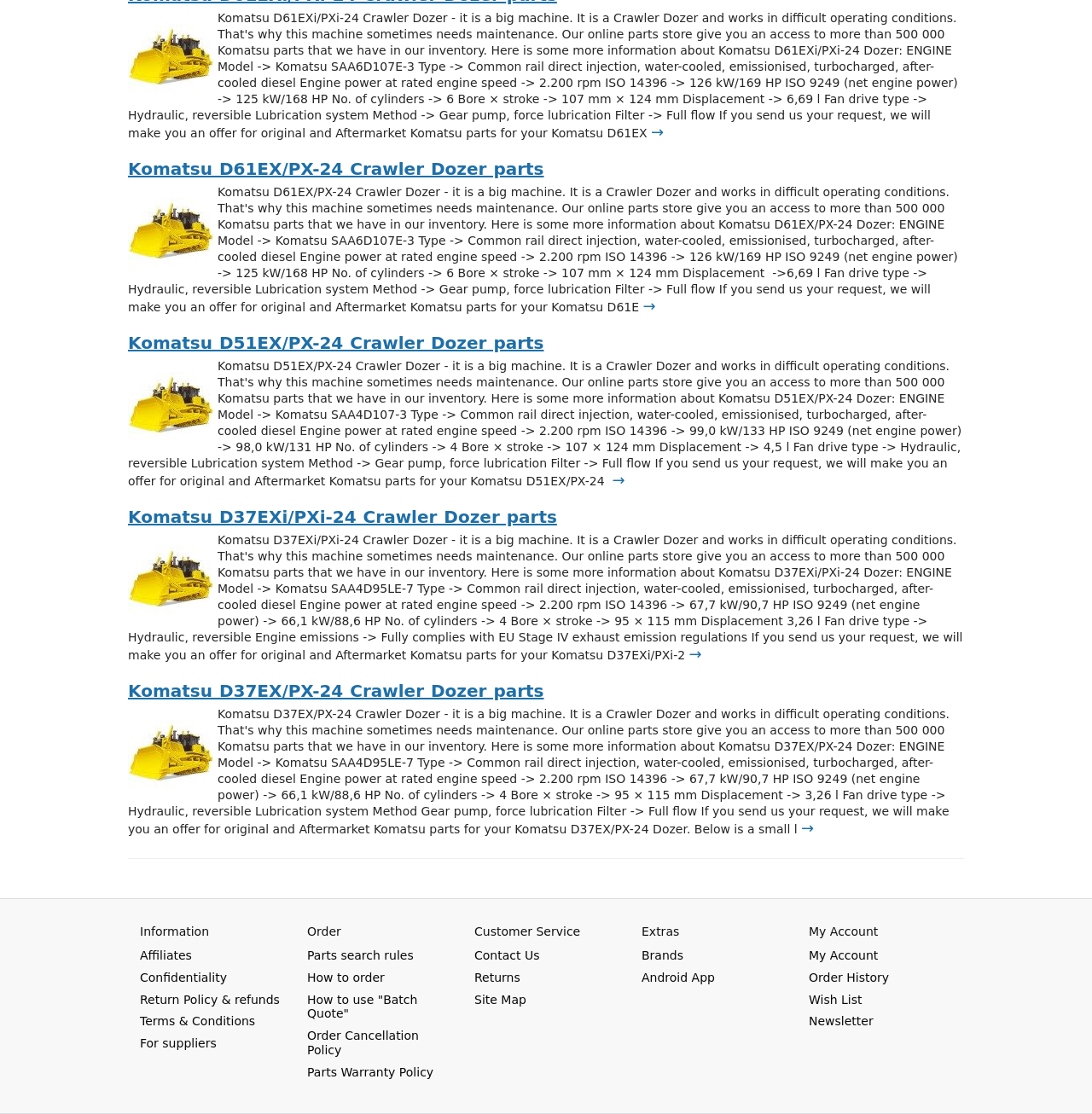Pinpoint the bounding box coordinates of the clickable area needed to execute the instruction: "Search for parts". The coordinates should be specified as four float numbers between 0 and 1, i.e., [left, top, right, bottom].

[0.117, 0.142, 0.883, 0.162]